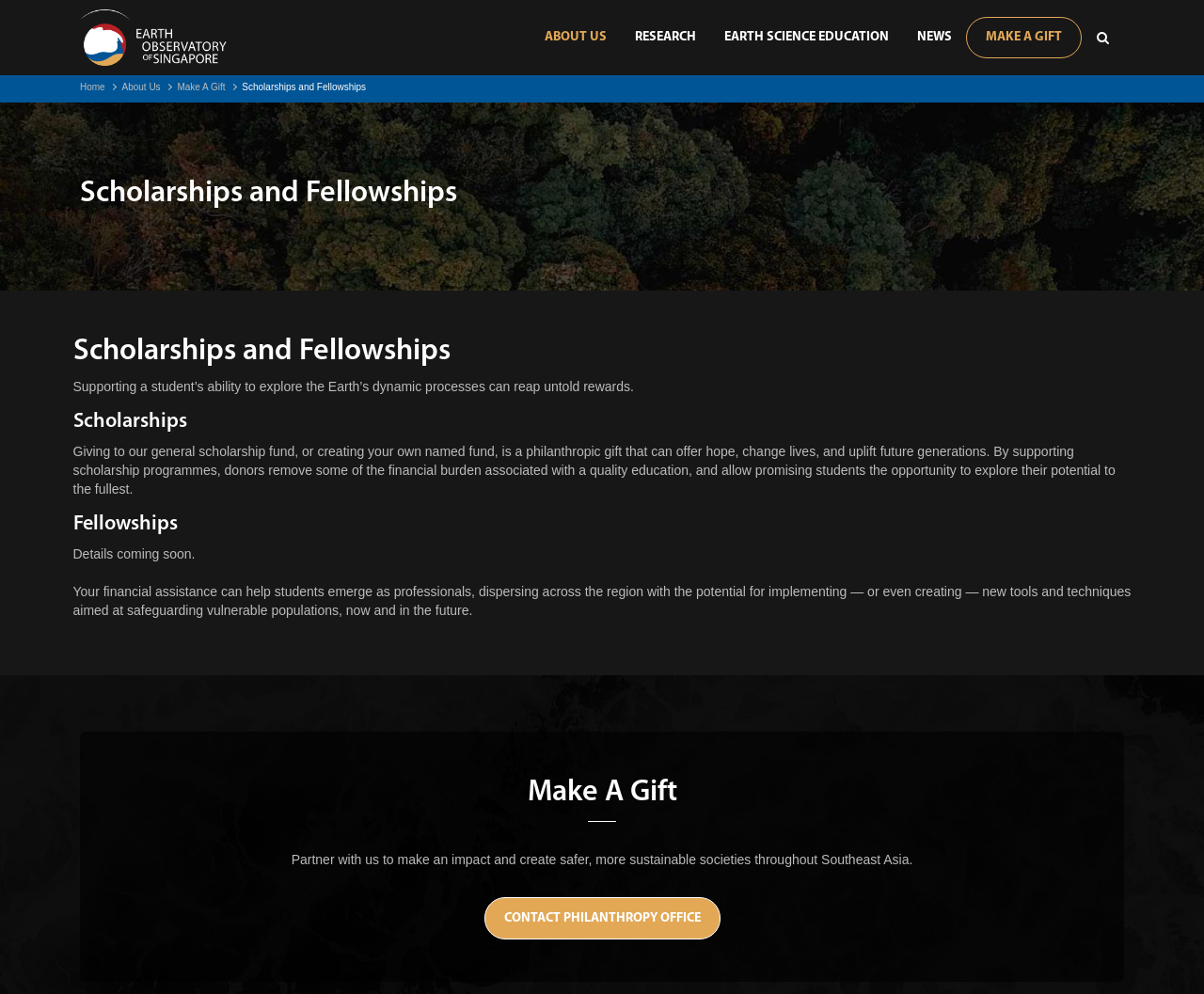Using the format (top-left x, top-left y, bottom-right x, bottom-right y), and given the element description, identify the bounding box coordinates within the screenshot: title="Earth Observatory of Singapore"

[0.066, 0.009, 0.188, 0.066]